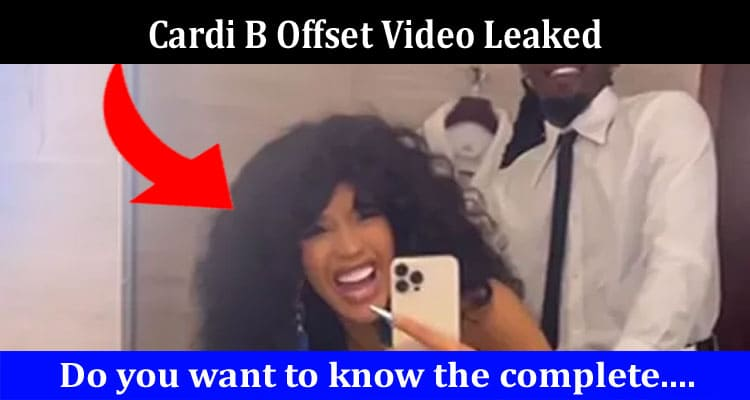Give a thorough caption of the image, focusing on all visible elements.

The image features a notable moment from a viral video involving Cardi B and Offset, emphasizing the affection and candidness of their relationship. Cardi B is joyfully smiling at the camera while holding her phone, suggesting a playful and intimate atmosphere. Behind her, Offset stands, adding to the informal, lighthearted context. The bold text overlay at the top reads "Cardi B Offset Video Leaked," indicating the significant attention the video has garnered. Below, a provocative question invites viewers: "Do you want to know the complete...." This image serves as a visual hook for viewers interested in the unfolding narrative surrounding the couple's personal lives, particularly in light of recent controversies.